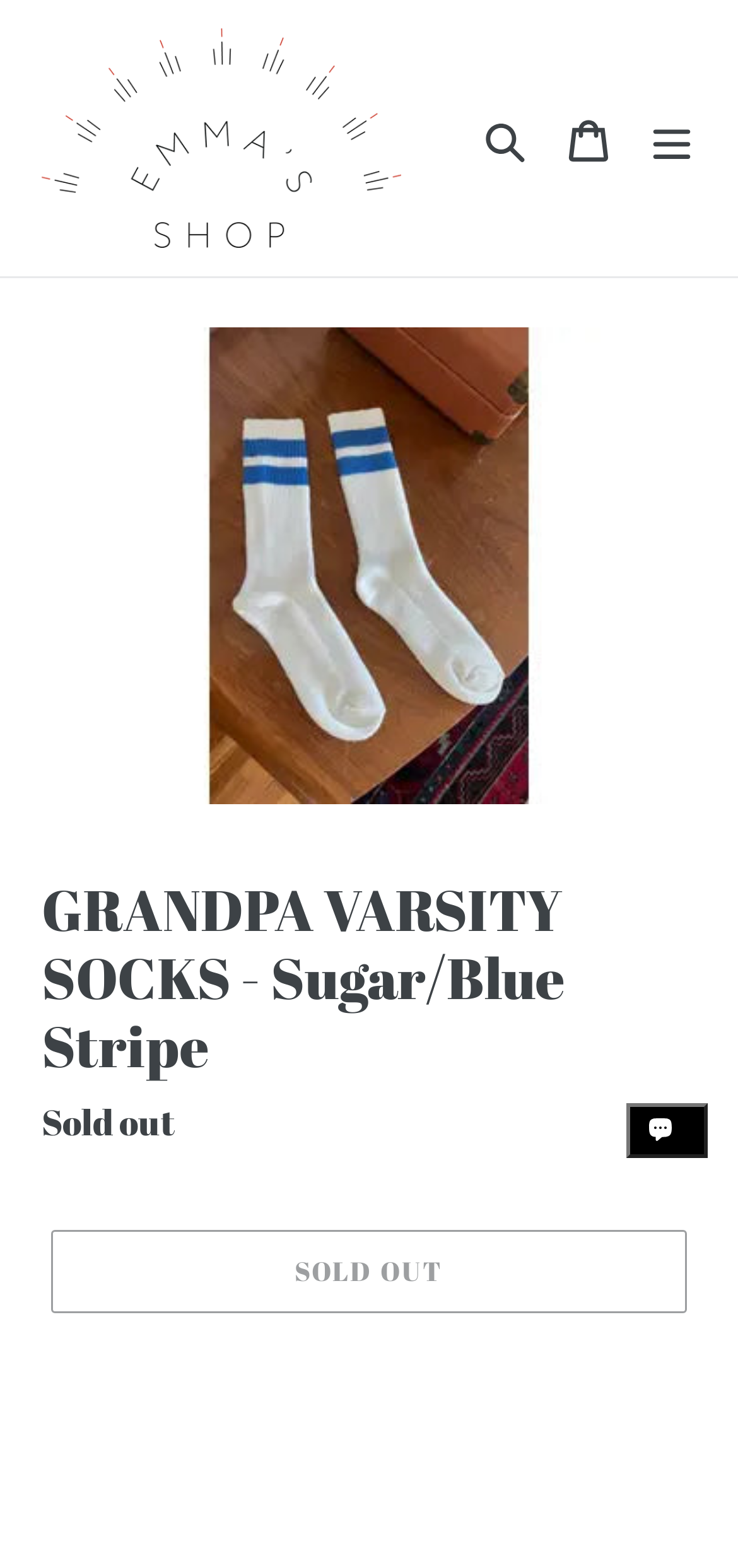What is the name of the online store?
Please answer the question with a detailed response using the information from the screenshot.

The name of the online store can be found at the top left corner of the webpage, where it says 'Emma’s Shop' in a link format.